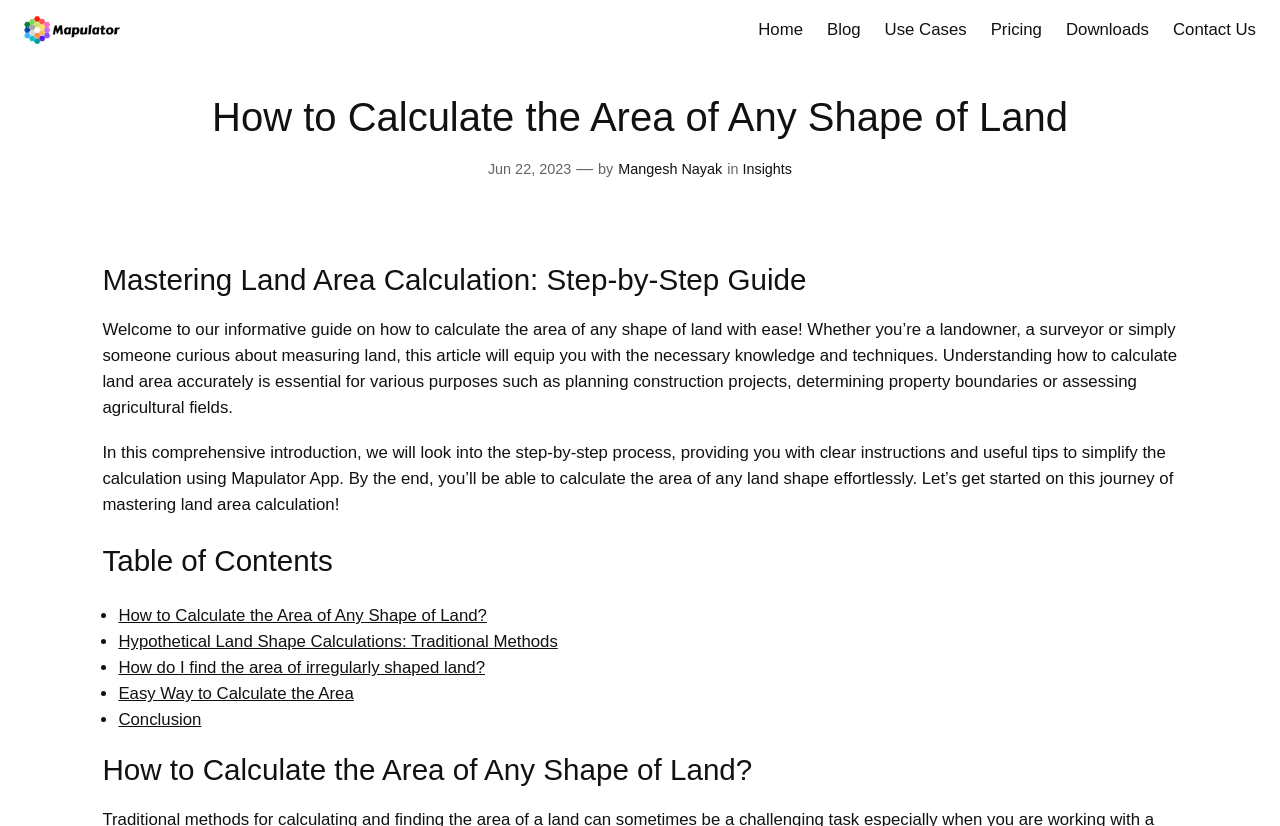What is the purpose of the article? Based on the image, give a response in one word or a short phrase.

To guide on calculating land area